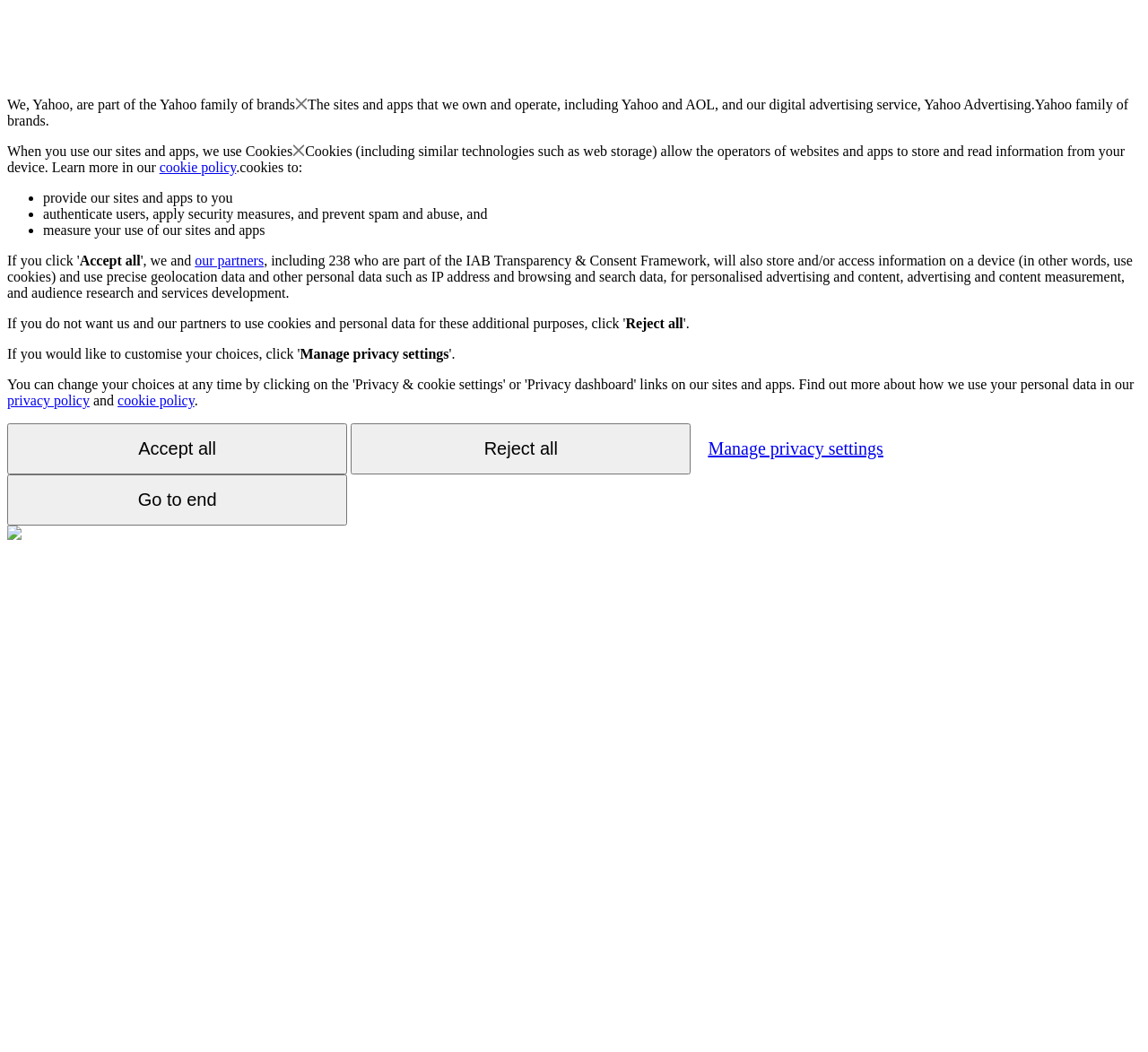Locate the bounding box coordinates of the clickable area needed to fulfill the instruction: "Go to the 'privacy policy'".

[0.006, 0.373, 0.078, 0.388]